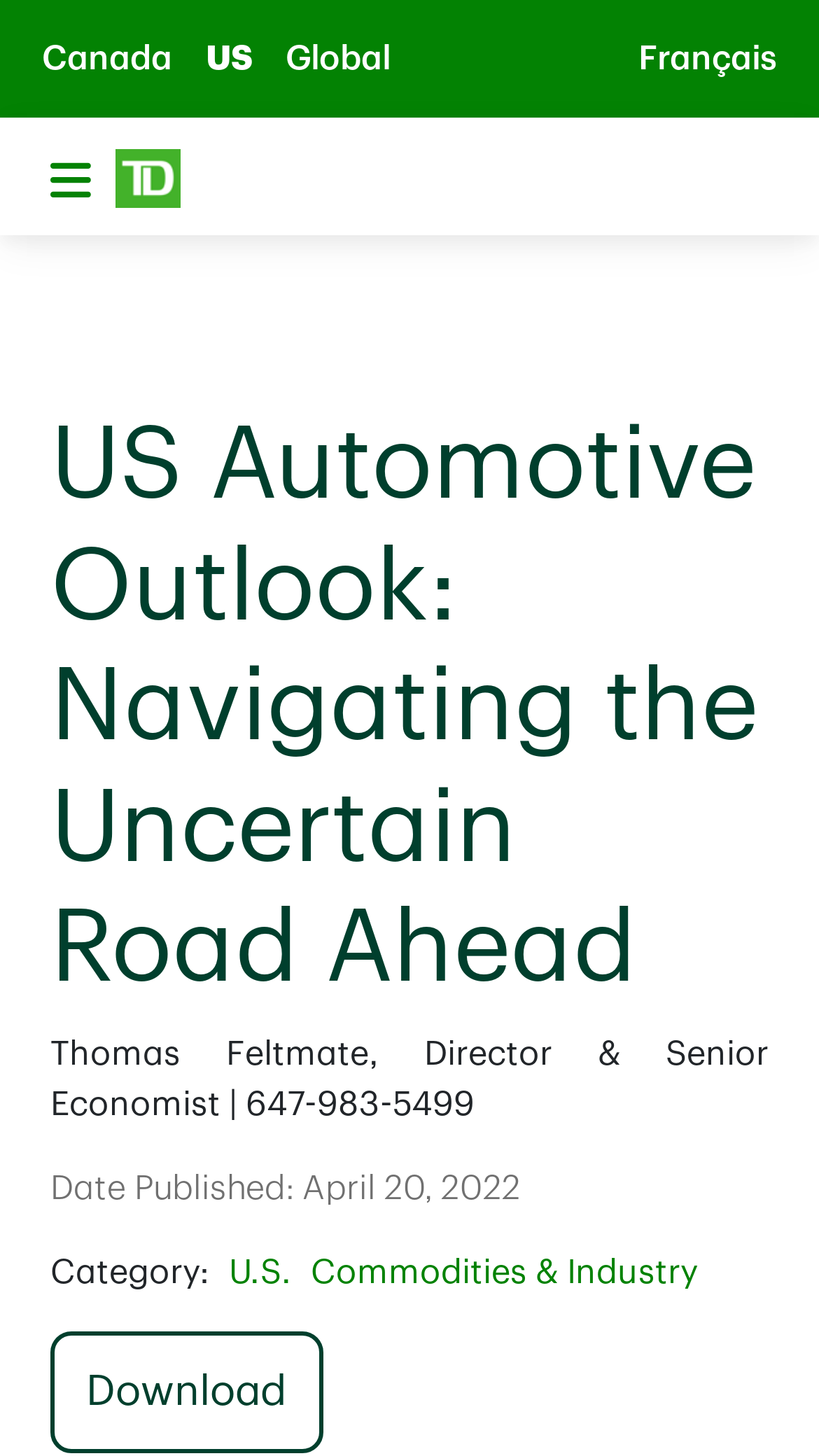Pinpoint the bounding box coordinates of the area that must be clicked to complete this instruction: "Toggle navigation".

[0.031, 0.096, 0.141, 0.146]